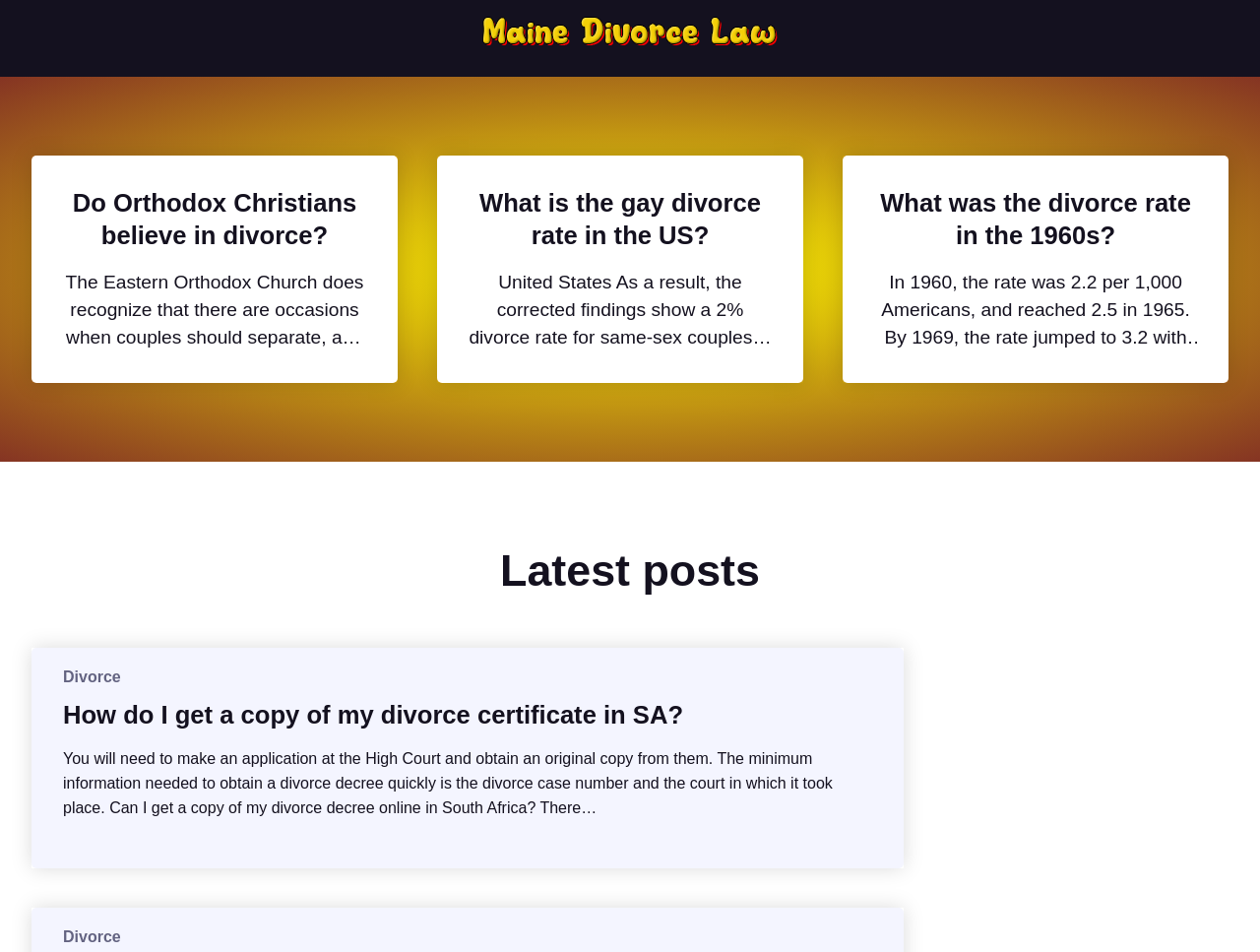Can you show the bounding box coordinates of the region to click on to complete the task described in the instruction: "View the latest posts"?

[0.025, 0.568, 0.975, 0.631]